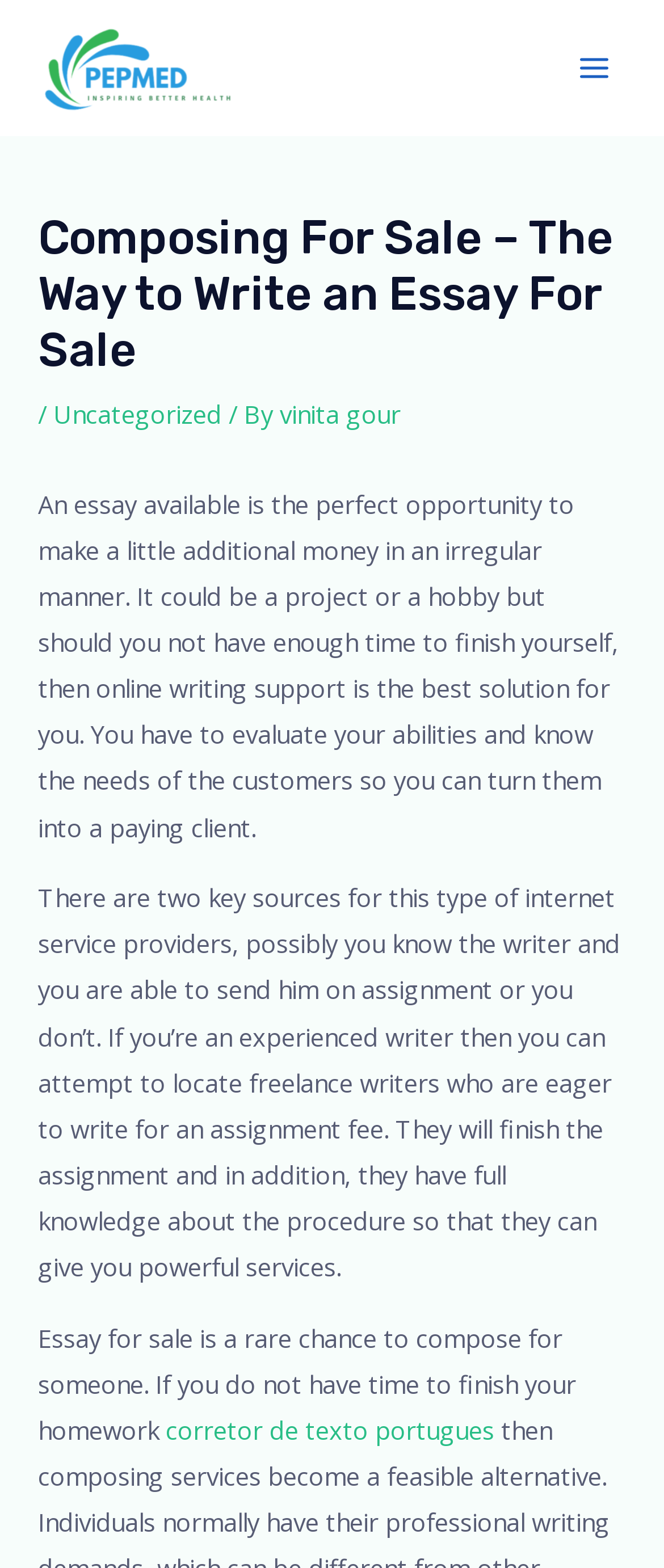Use a single word or phrase to answer the question:
What is the language of the linked text 'corretor de texto portugues'?

Portuguese